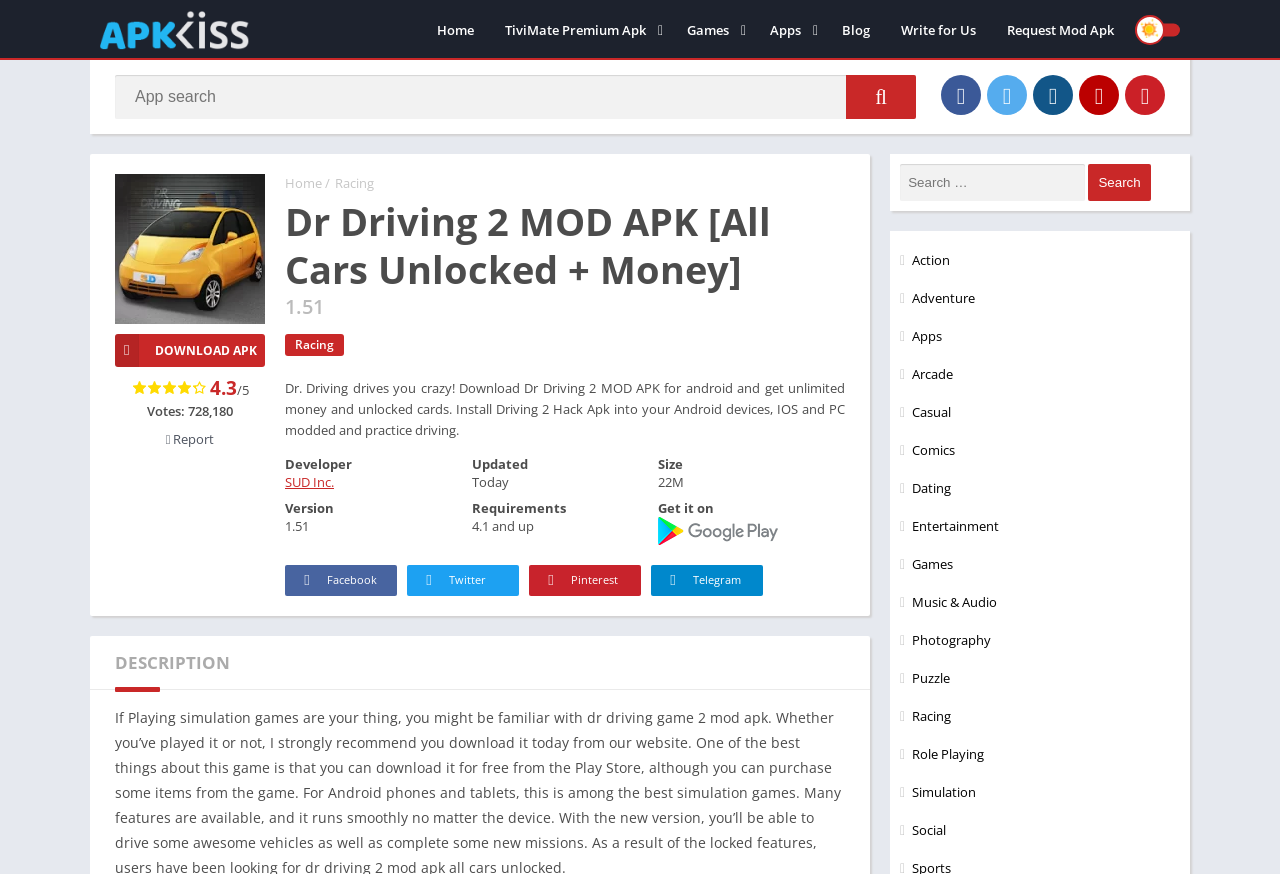Please identify the bounding box coordinates of the area that needs to be clicked to follow this instruction: "Check the game description".

[0.223, 0.434, 0.66, 0.502]